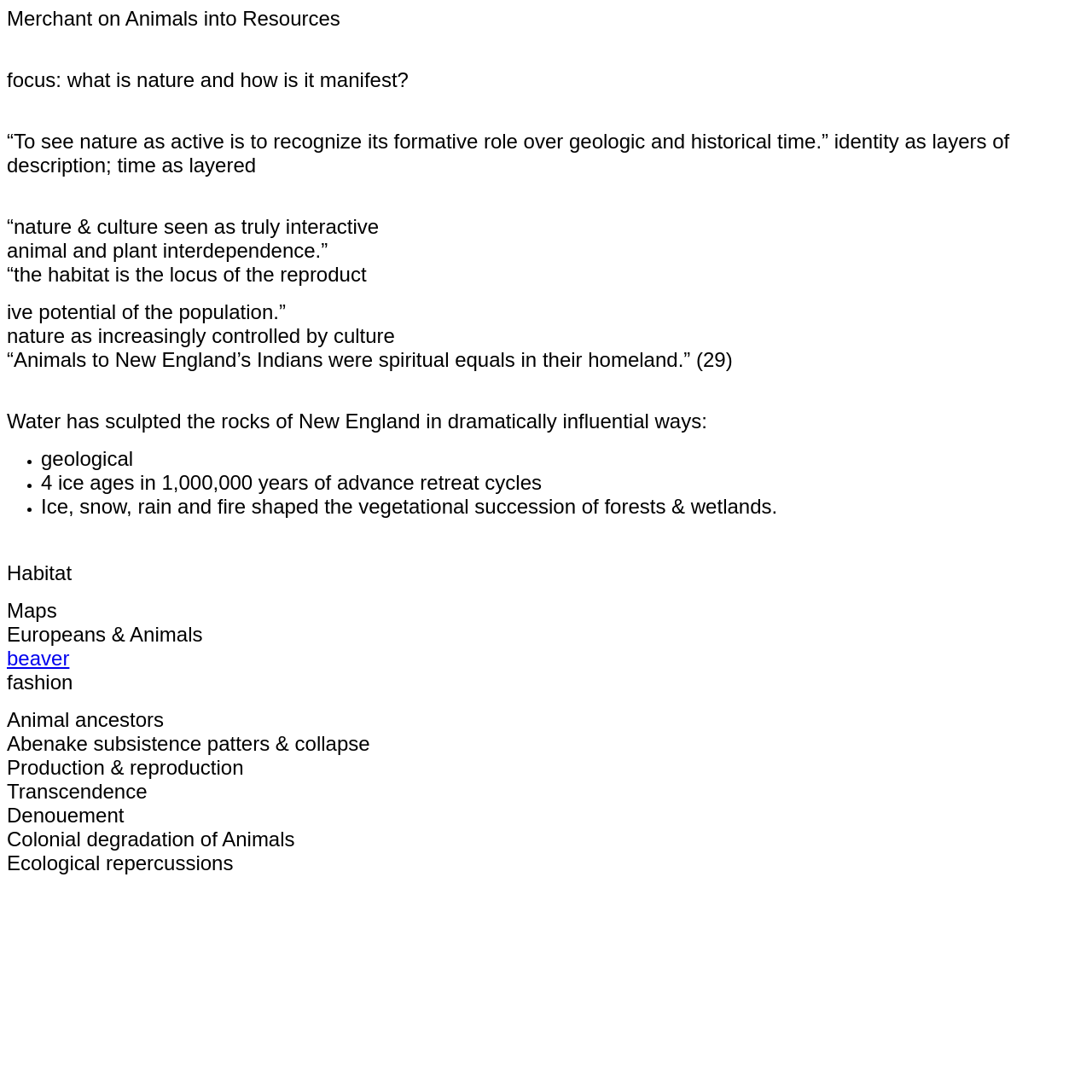Provide an in-depth caption for the contents of the webpage.

The webpage appears to be an academic or educational resource focused on the theme of "Merchant on Animals into Resources." The page is densely populated with text, with a total of 24 static text elements and 3 list markers.

At the top of the page, there is a series of quotes and statements that set the tone for the rest of the content. These quotes discuss the relationship between nature and culture, highlighting the interconnectedness of animals and their habitats.

Below these quotes, there is a list of bullet points that outline the geological history of New England, including the impact of ice ages and natural elements on the region's landscape.

The next section of the page appears to be a table of contents or navigation menu, with headings such as "Habitat," "Maps," "Europeans & Animals," and "Animal ancestors." These headings are followed by a series of links and static text elements that provide more information on each topic.

The page also includes several standalone text elements that discuss topics such as the relationship between humans and animals, the impact of colonialism on animal populations, and the ecological repercussions of human actions.

Overall, the webpage presents a wealth of information on the complex relationships between humans, animals, and the natural environment, with a focus on the historical and cultural context of these relationships.